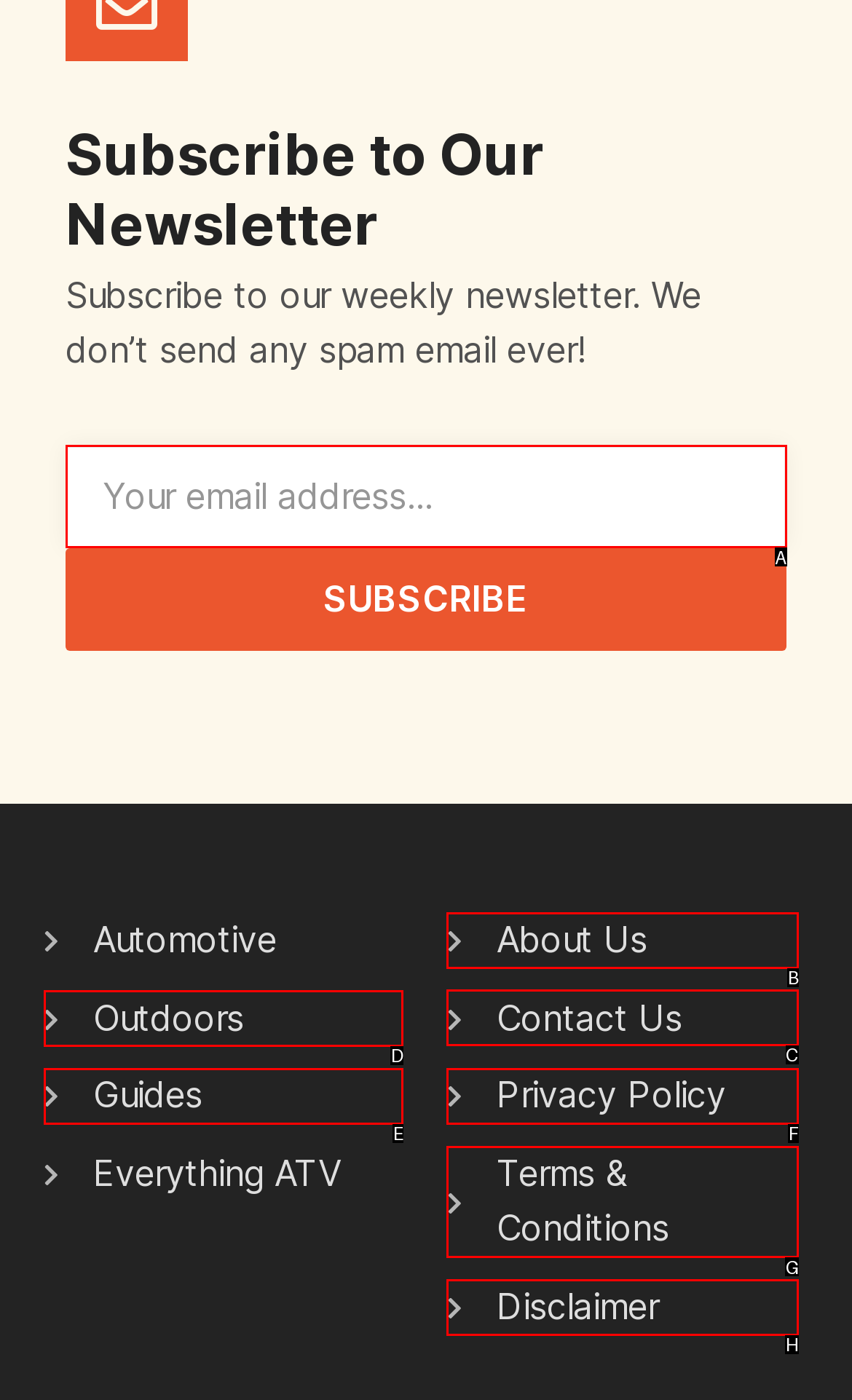Tell me which option I should click to complete the following task: Contact us
Answer with the option's letter from the given choices directly.

C